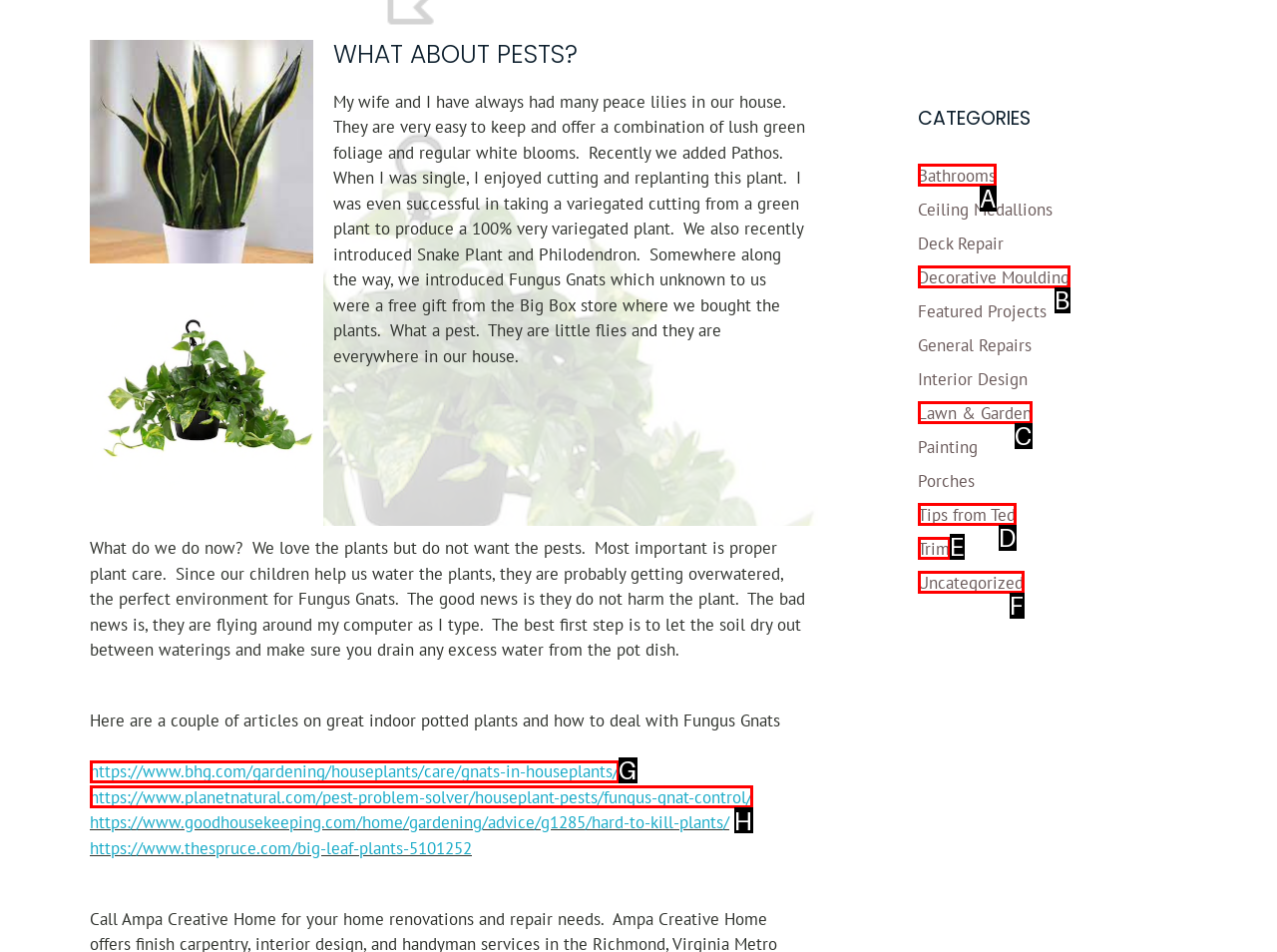Given the description: Bathrooms, identify the HTML element that fits best. Respond with the letter of the correct option from the choices.

A